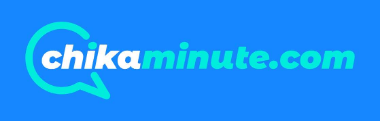What is the focus of the website 'chikaminute.com'?
Please provide a comprehensive answer based on the visual information in the image.

The focus of the website 'chikaminute.com' is delivering quick and engaging news updates, as mentioned in the caption, which explains that the website aims to provide timely information in an entertaining manner.